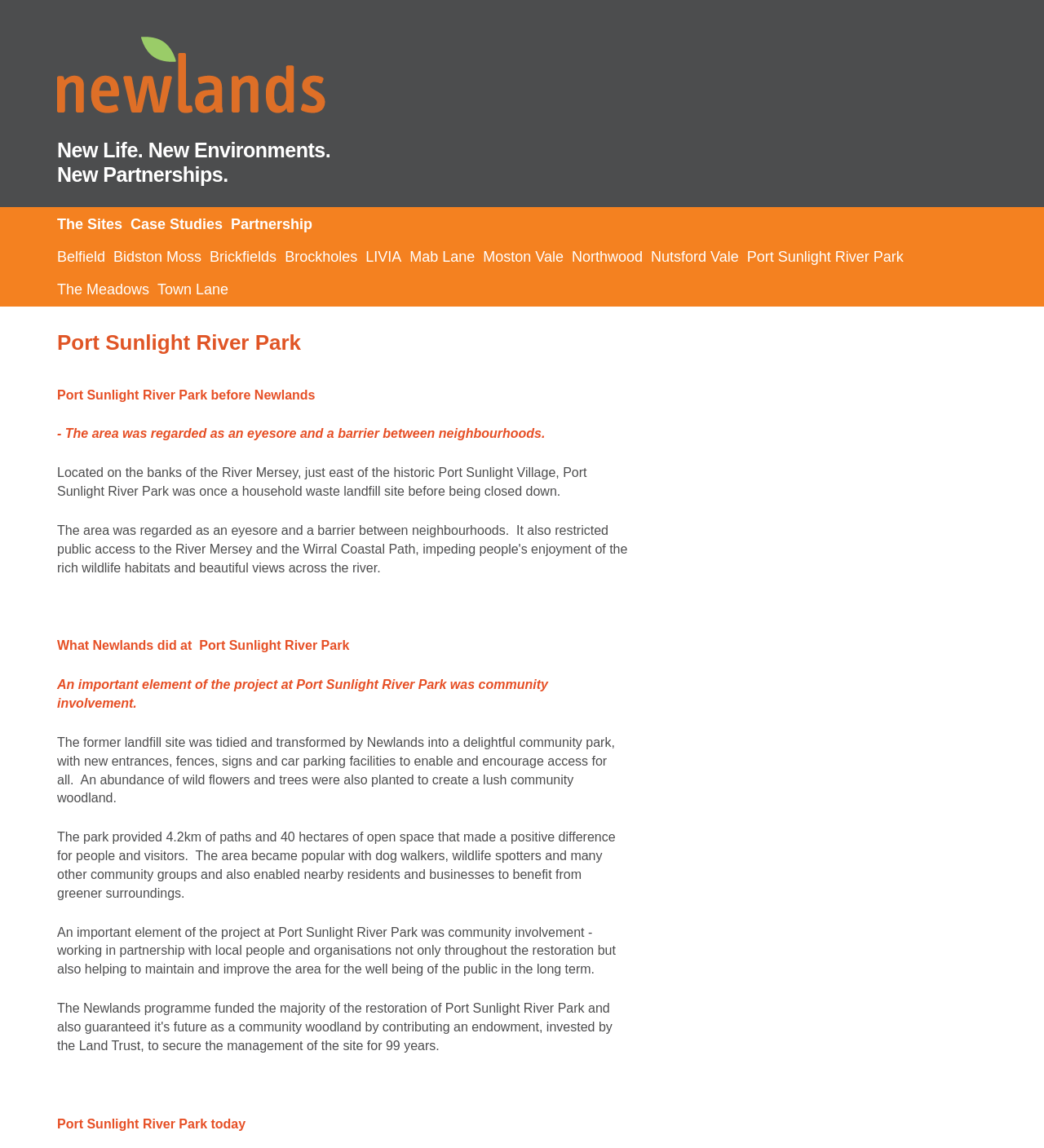Please indicate the bounding box coordinates of the element's region to be clicked to achieve the instruction: "explore case studies". Provide the coordinates as four float numbers between 0 and 1, i.e., [left, top, right, bottom].

[0.125, 0.181, 0.221, 0.21]